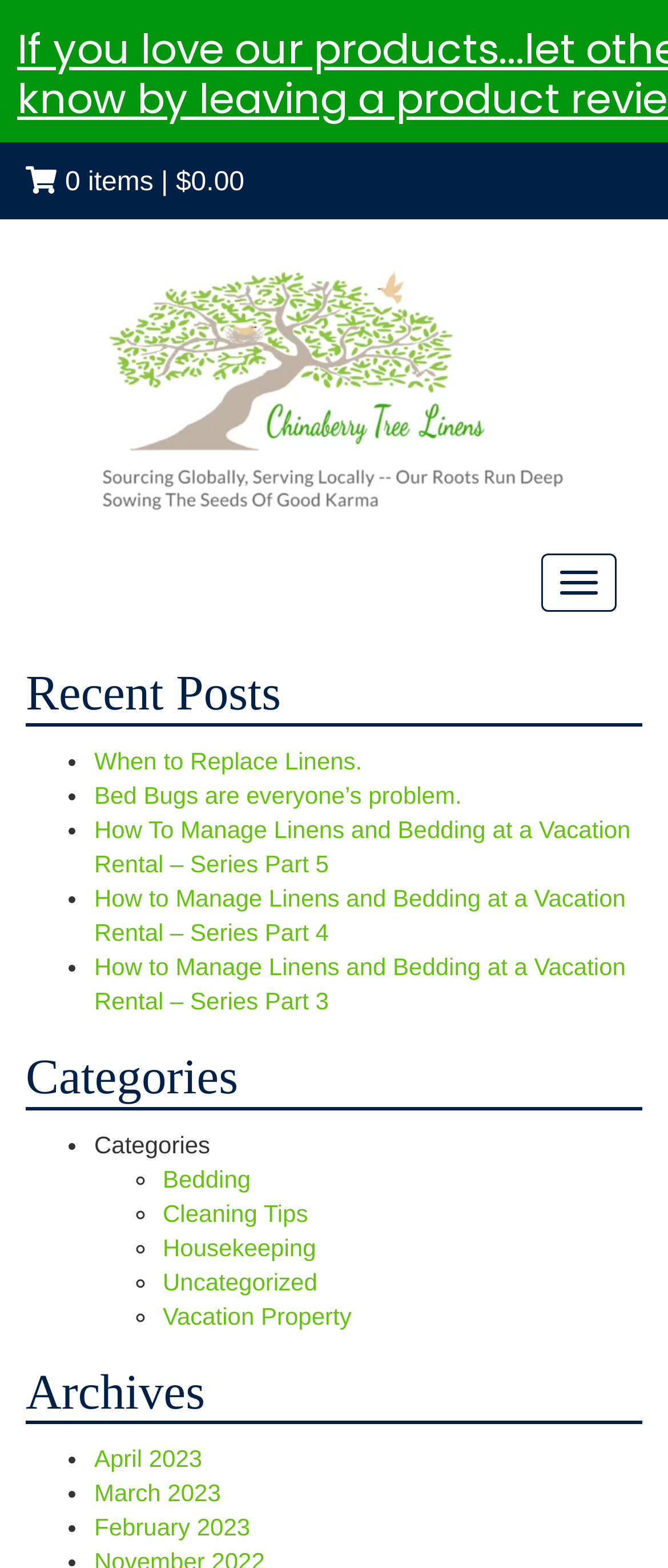Consider the image and give a detailed and elaborate answer to the question: 
What is the current total in the shopping cart?

I found the link with the text '0 items | $0.00' at the top of the page, which indicates the current total in the shopping cart.